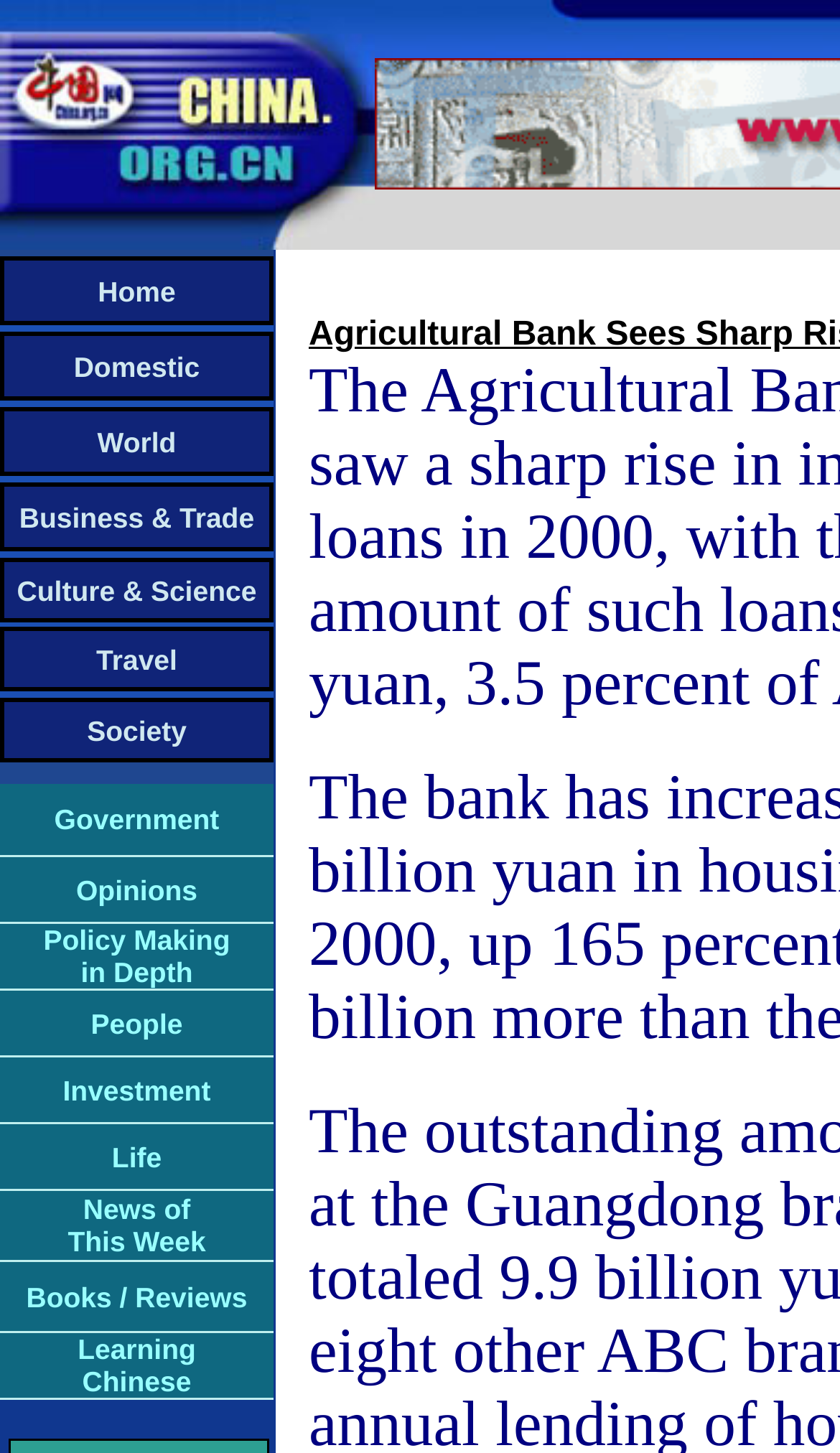Explain the features and main sections of the webpage comprehensively.

The webpage is about Agricultural Bank and its recent performance, specifically a sharp rise in housing loans. At the top, there is a banner image that spans about half of the page's width. Below the banner, there is a navigation menu with six tabs: Home, Domestic, World, Business & Trade, Culture & Science, and Travel. Each tab is a link and is positioned horizontally next to each other, taking up about half of the page's width. 

Below the navigation menu, there are more links and sections, including Society and Government, which are also positioned horizontally next to each other. The Government link is followed by a small empty space, and then the Opinions link. The layout of the webpage is organized and easy to navigate, with clear headings and concise text.